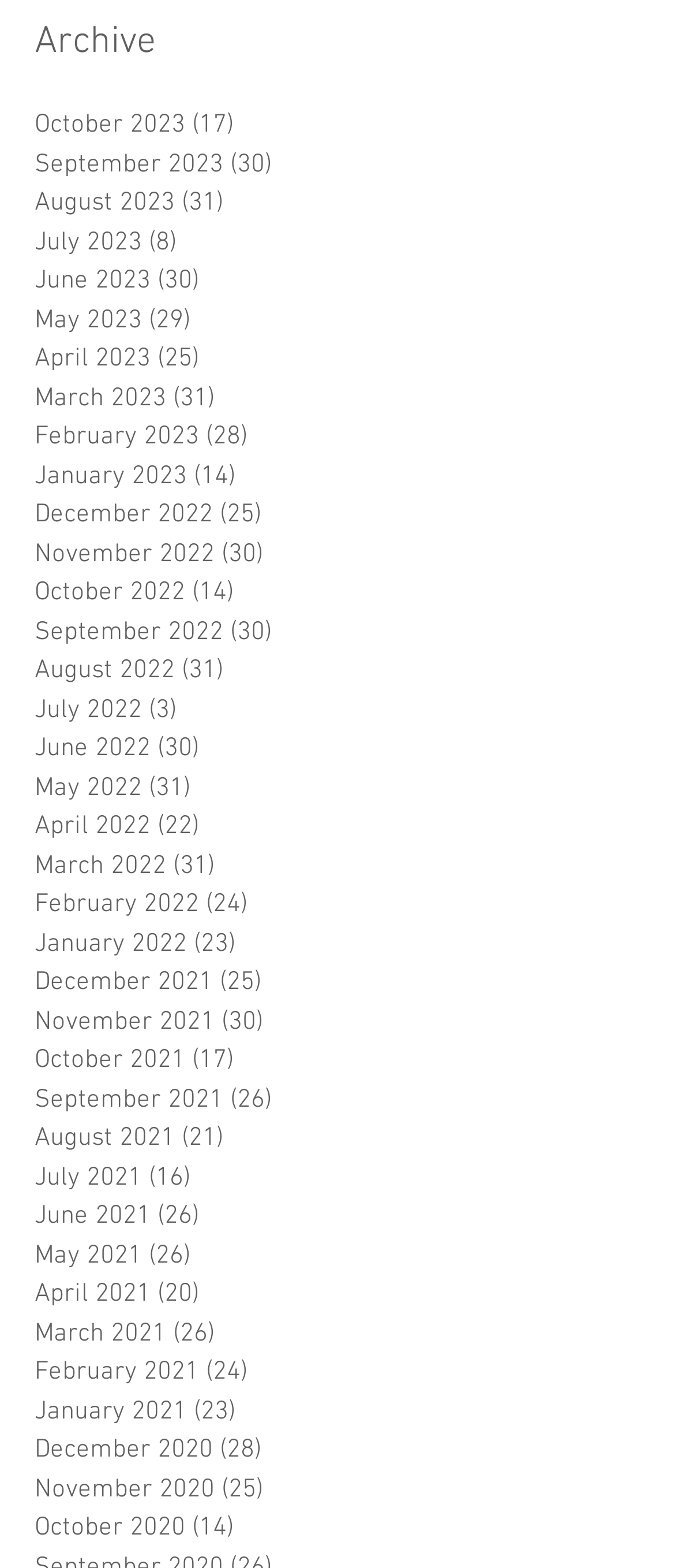Respond with a single word or phrase:
What is the category of posts on this webpage?

Archive